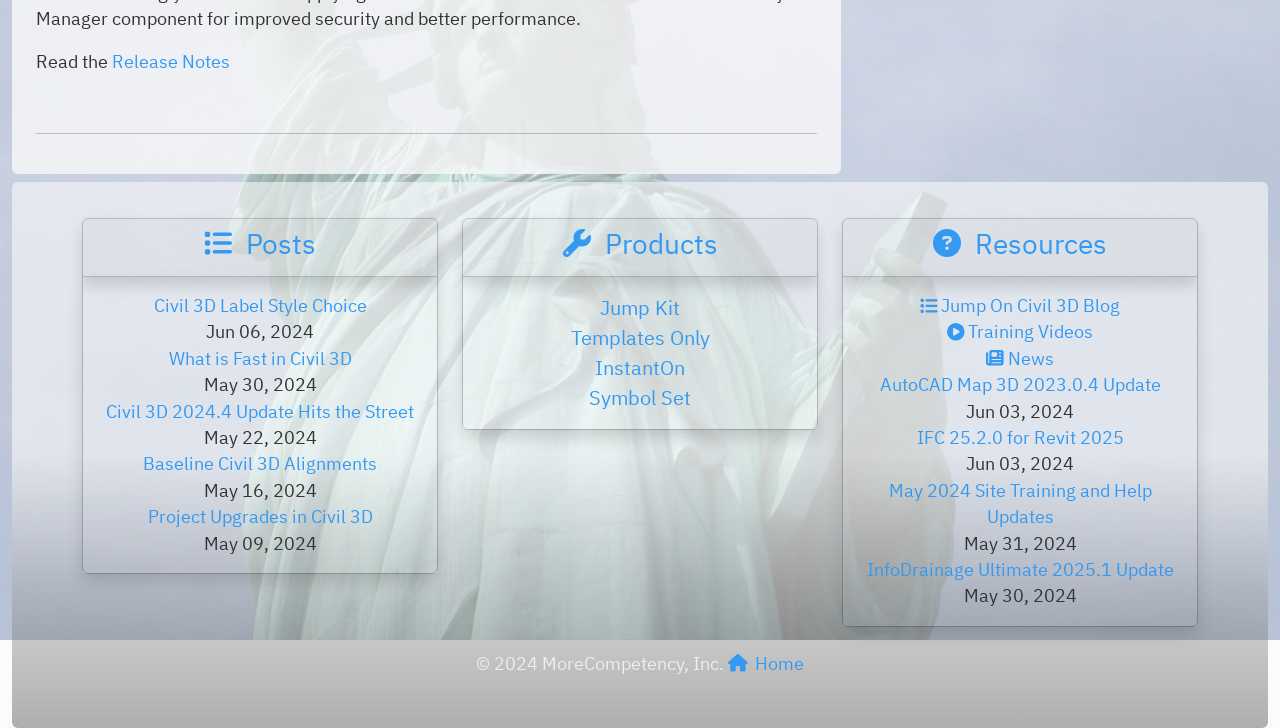Provide the bounding box coordinates of the HTML element described by the text: "Resources". The coordinates should be in the format [left, top, right, bottom] with values between 0 and 1.

[0.756, 0.308, 0.865, 0.359]